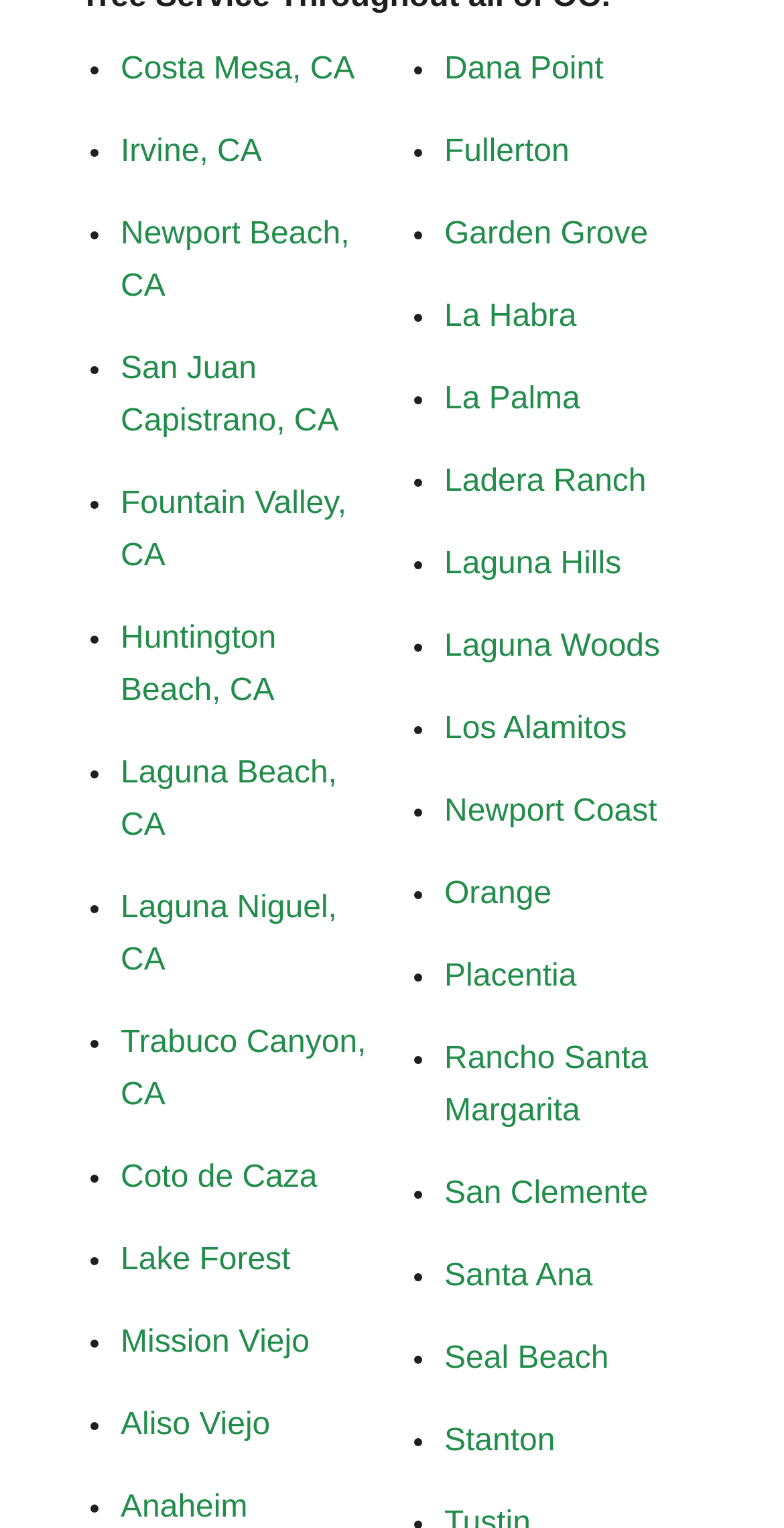Please specify the bounding box coordinates of the element that should be clicked to execute the given instruction: 'Click on Costa Mesa, CA'. Ensure the coordinates are four float numbers between 0 and 1, expressed as [left, top, right, bottom].

[0.154, 0.034, 0.453, 0.056]